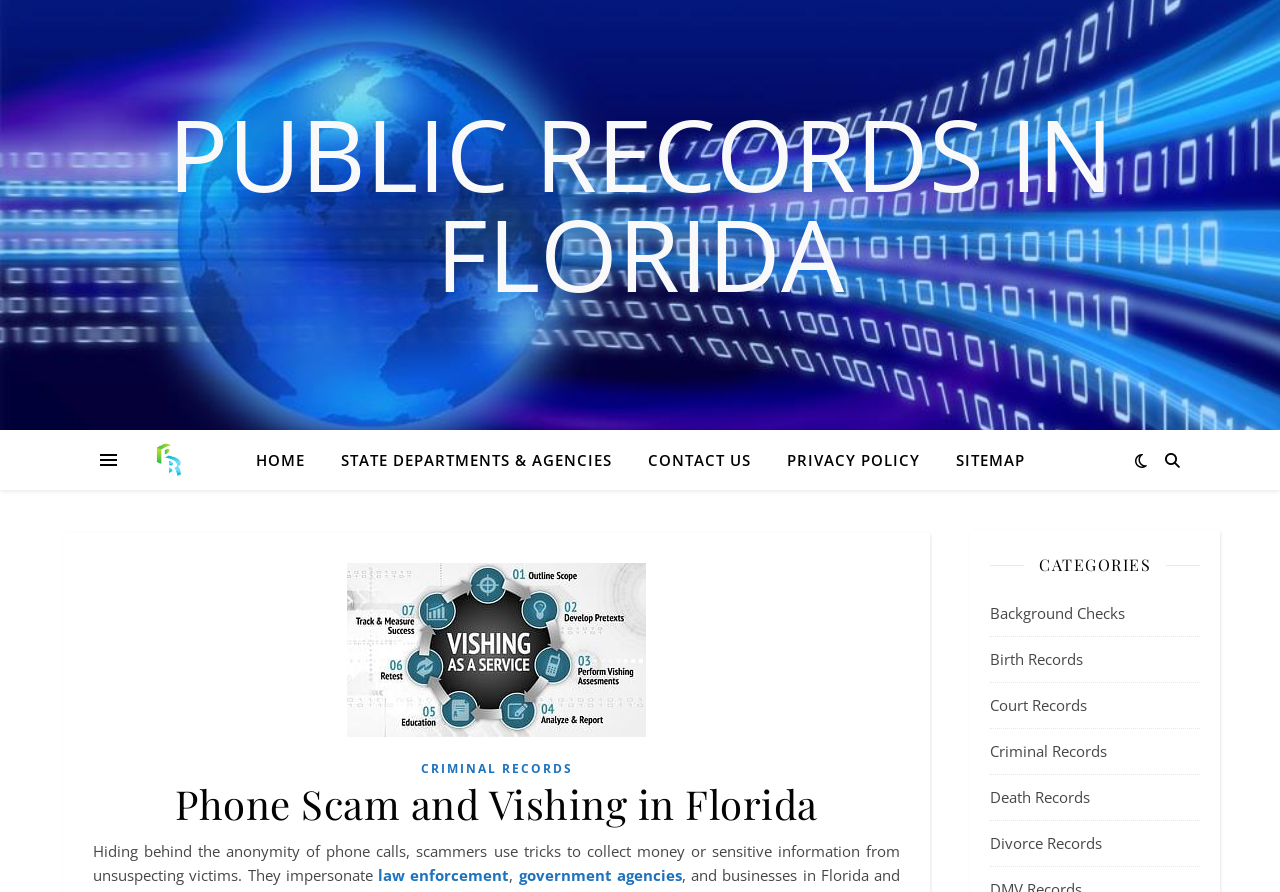Please provide the bounding box coordinates in the format (top-left x, top-left y, bottom-right x, bottom-right y). Remember, all values are floating point numbers between 0 and 1. What is the bounding box coordinate of the region described as: government agencies

[0.405, 0.97, 0.533, 0.992]